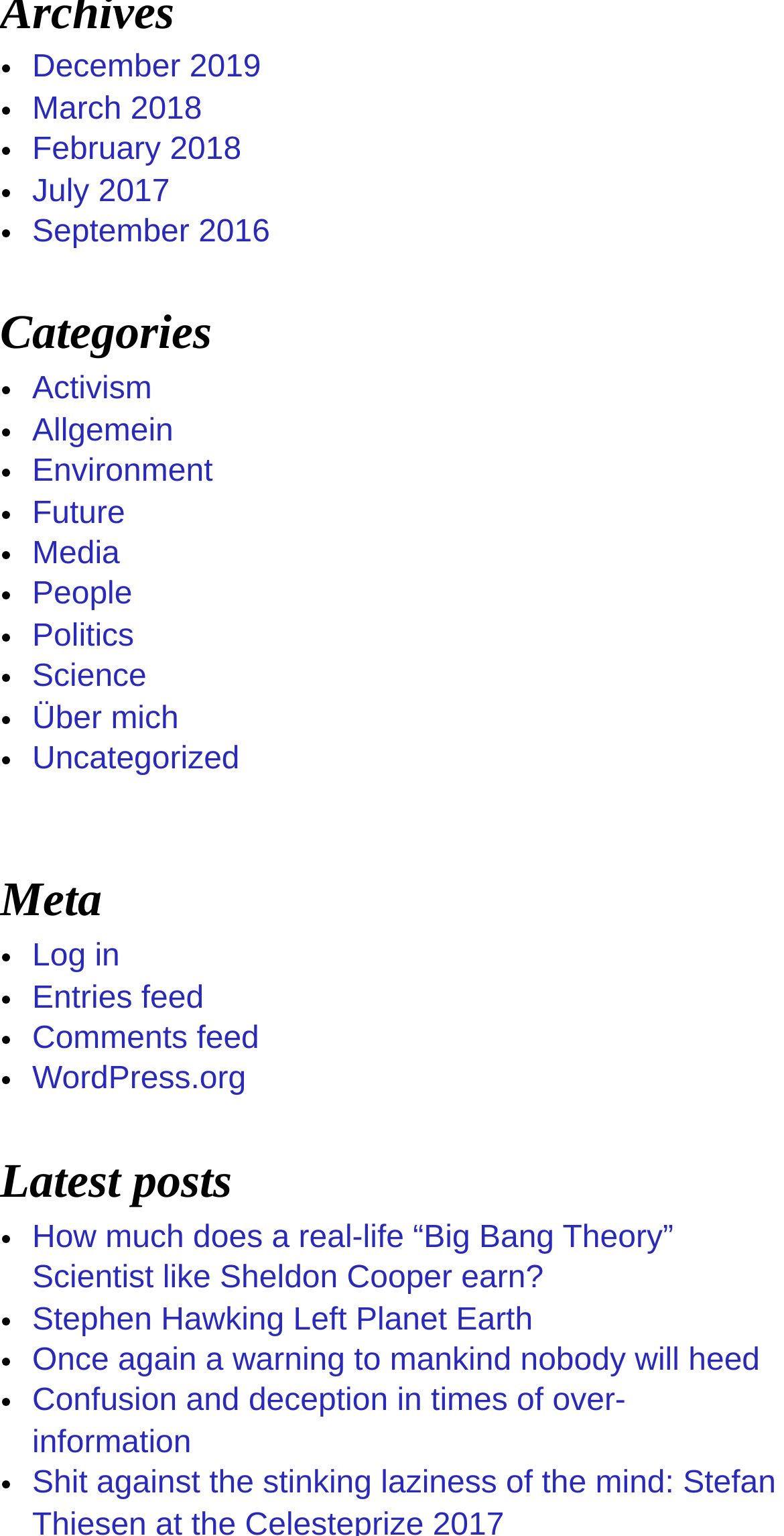Please identify the bounding box coordinates of the region to click in order to complete the task: "Read the latest post 'How much does a real-life “Big Bang Theory” Scientist like Sheldon Cooper earn?'". The coordinates must be four float numbers between 0 and 1, specified as [left, top, right, bottom].

[0.041, 0.795, 0.859, 0.844]